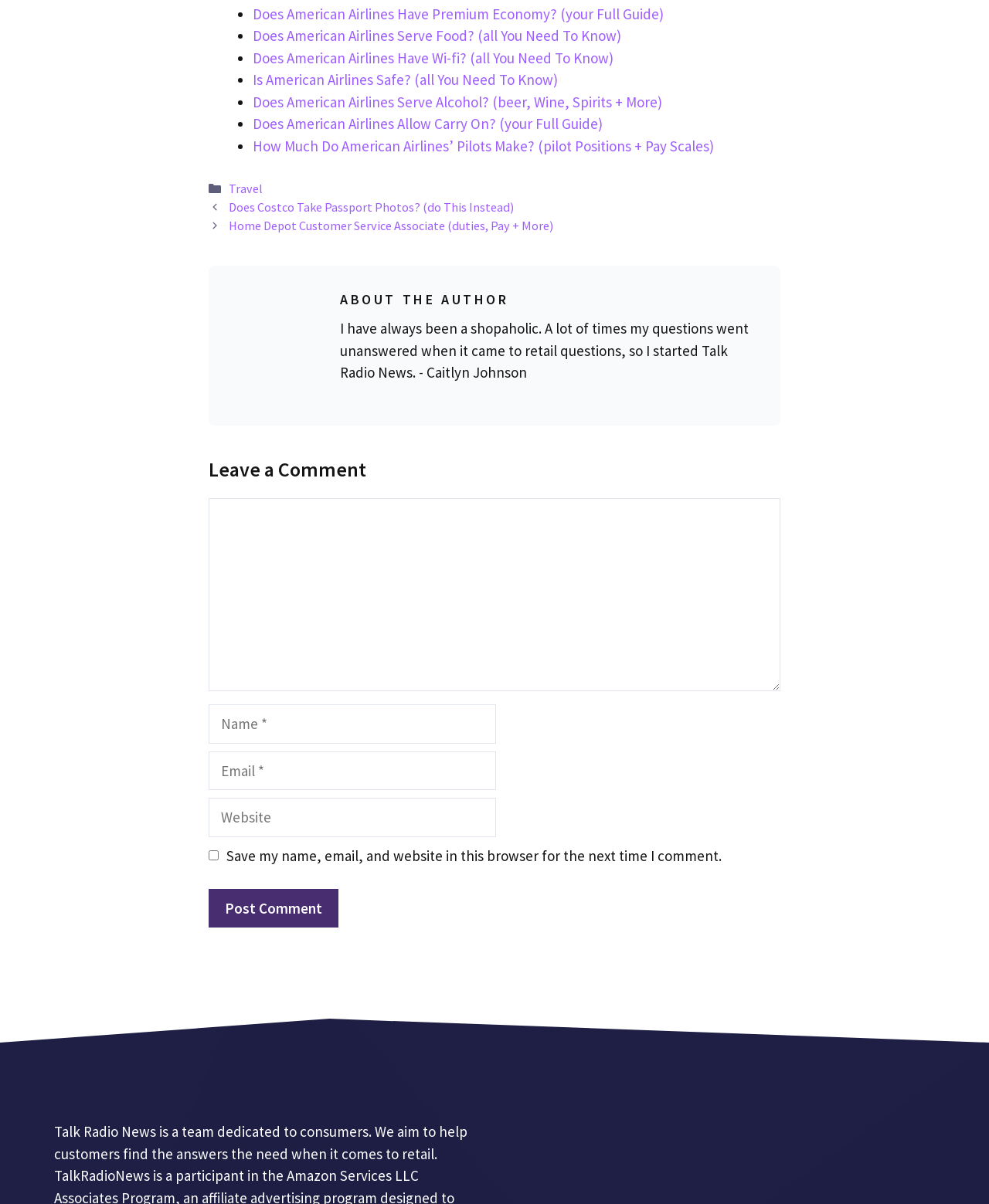Respond with a single word or phrase for the following question: 
What is the purpose of the textbox below 'Email'?

Enter email address